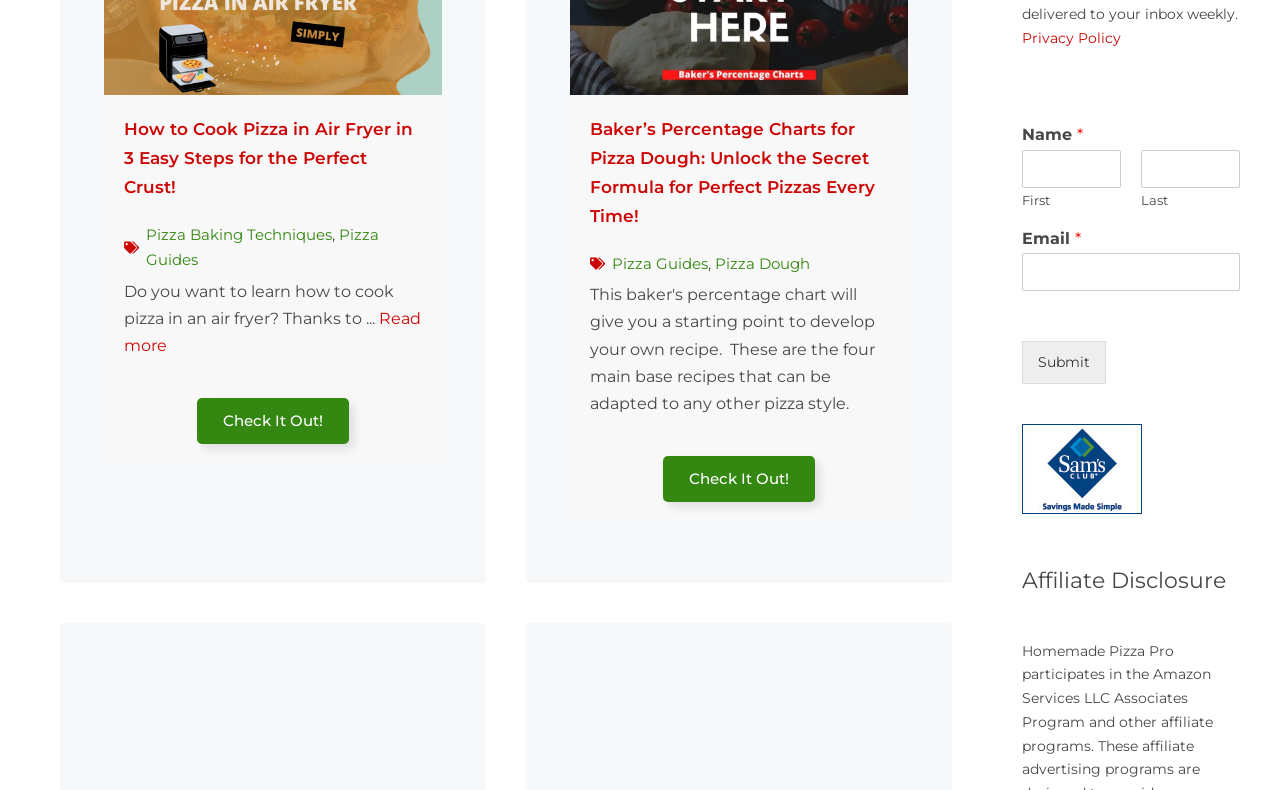Determine the bounding box coordinates of the target area to click to execute the following instruction: "Join now and get $15 off your Club Membership."

[0.798, 0.633, 0.892, 0.656]